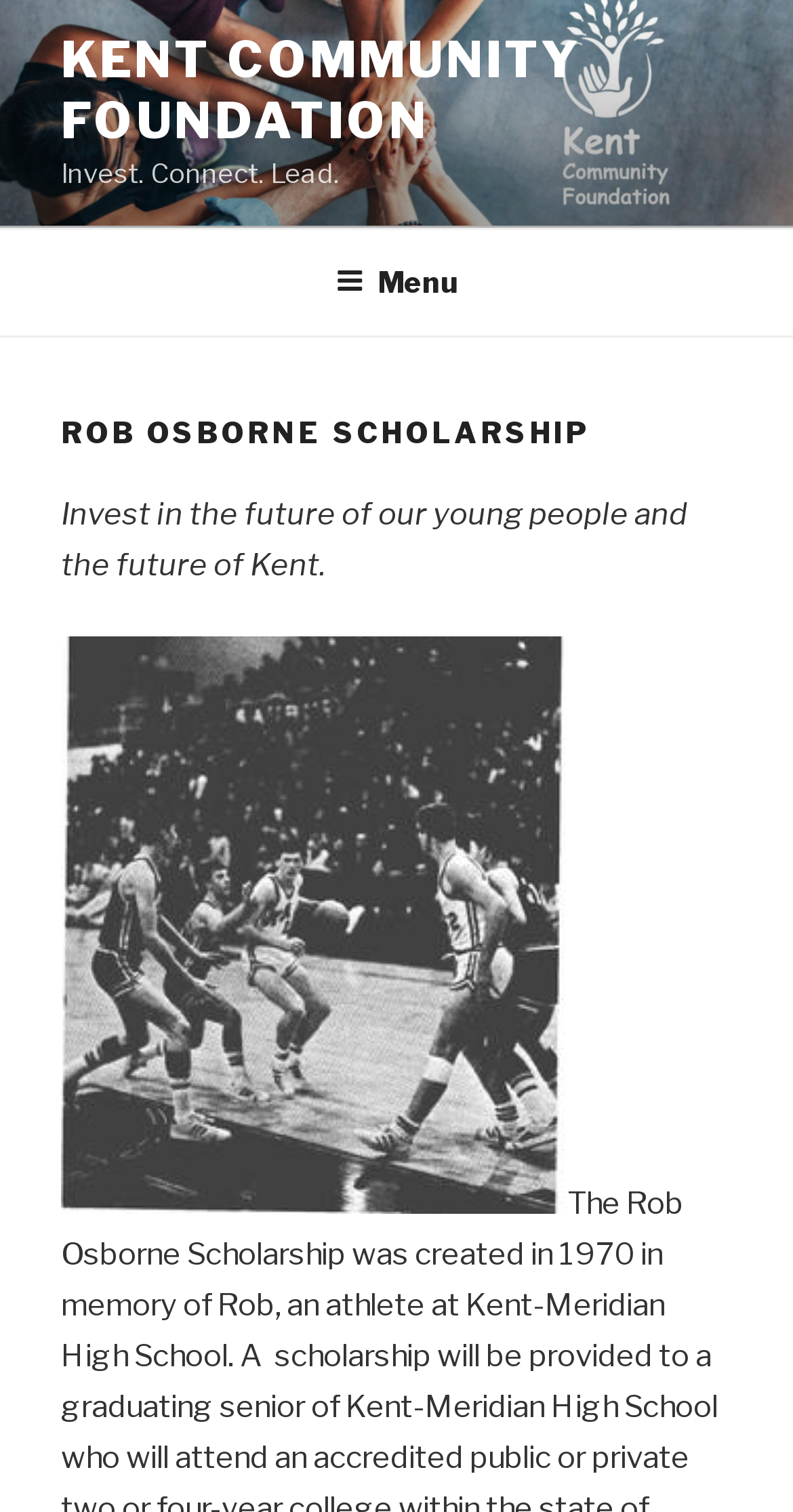Respond to the question with just a single word or phrase: 
Is the menu expanded?

No